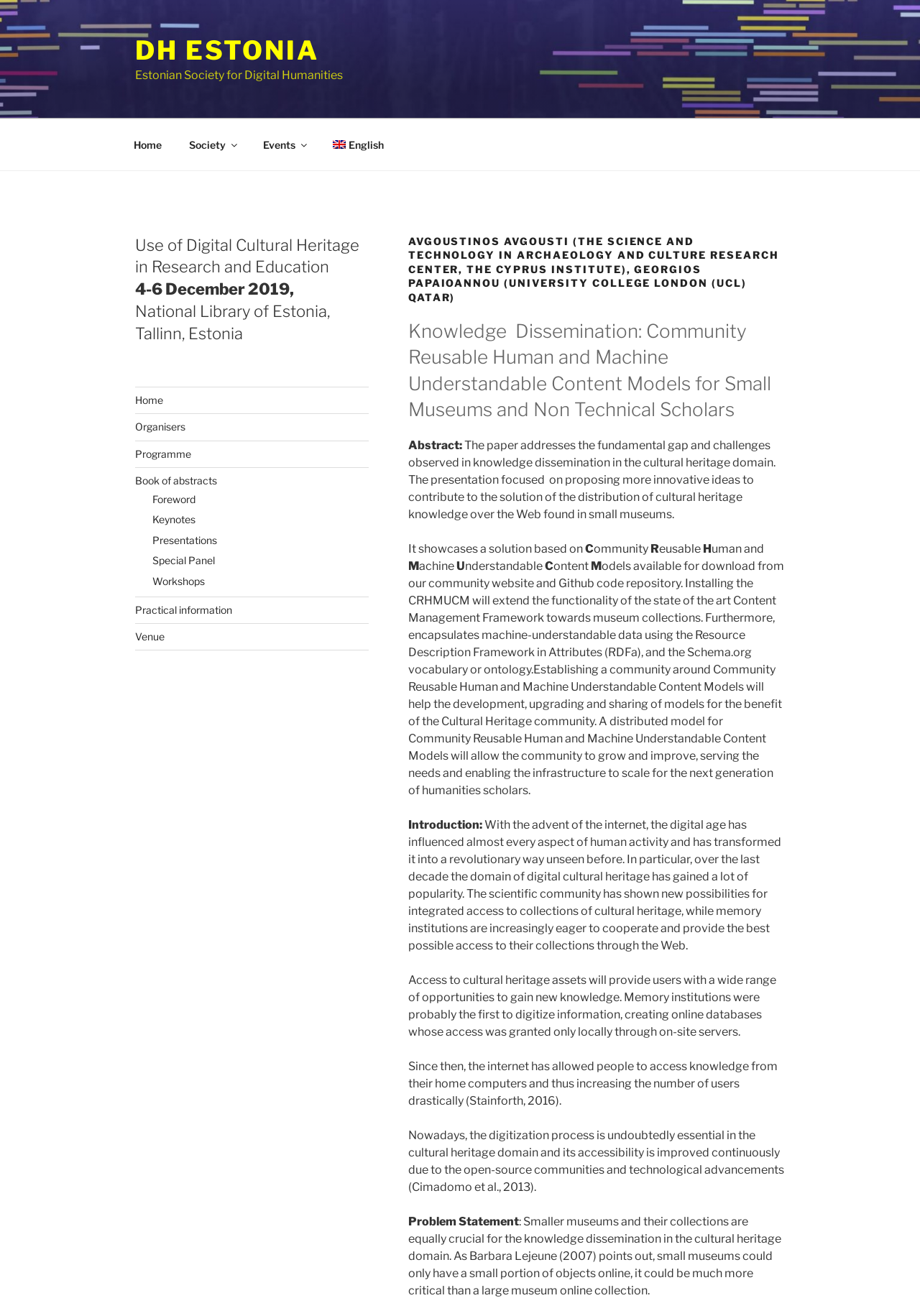Identify the bounding box coordinates of the clickable region necessary to fulfill the following instruction: "Click on the 'DH ESTONIA' link". The bounding box coordinates should be four float numbers between 0 and 1, i.e., [left, top, right, bottom].

[0.147, 0.026, 0.347, 0.05]